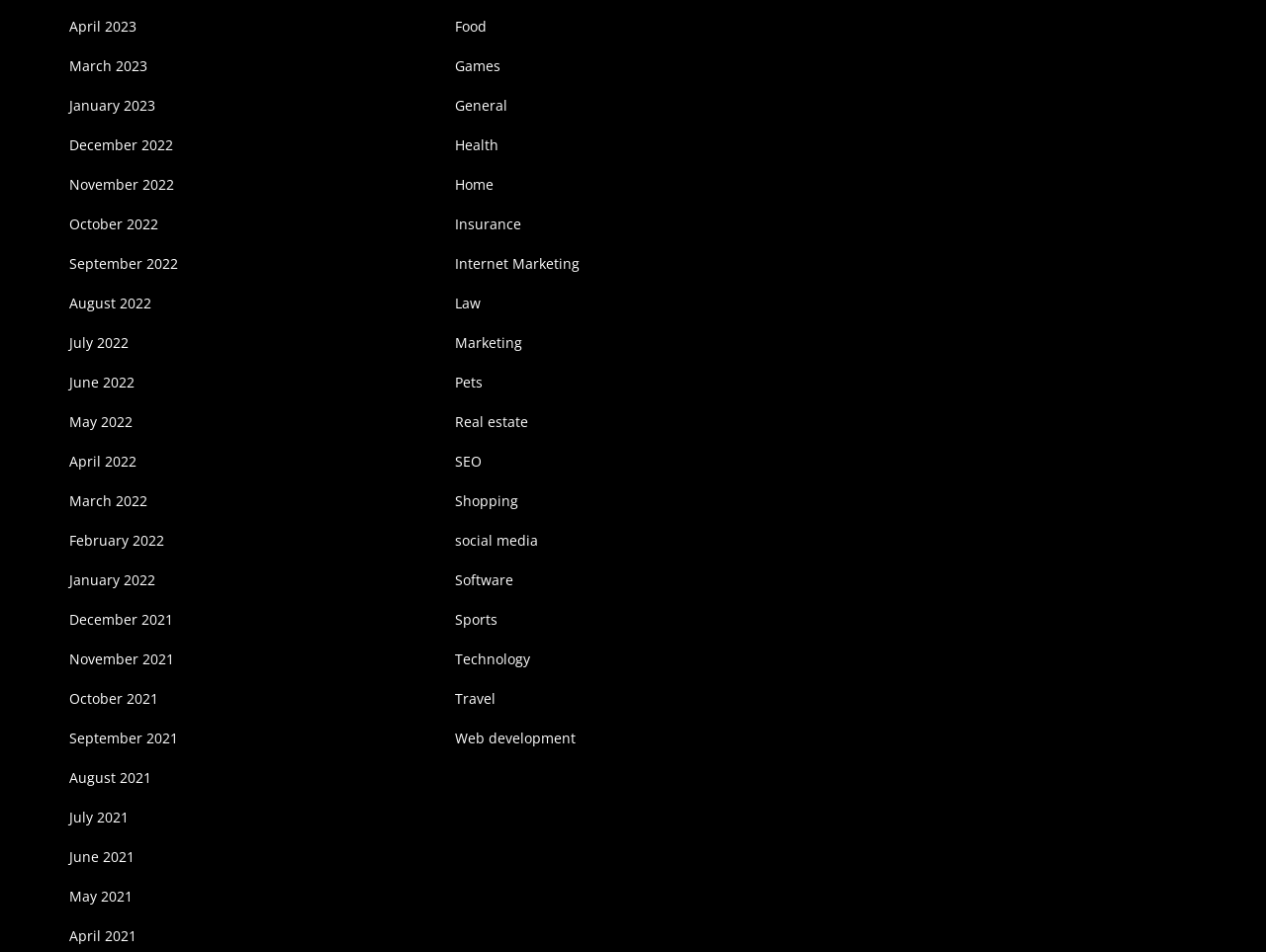Based on the element description "March 2022", predict the bounding box coordinates of the UI element.

[0.055, 0.516, 0.116, 0.536]